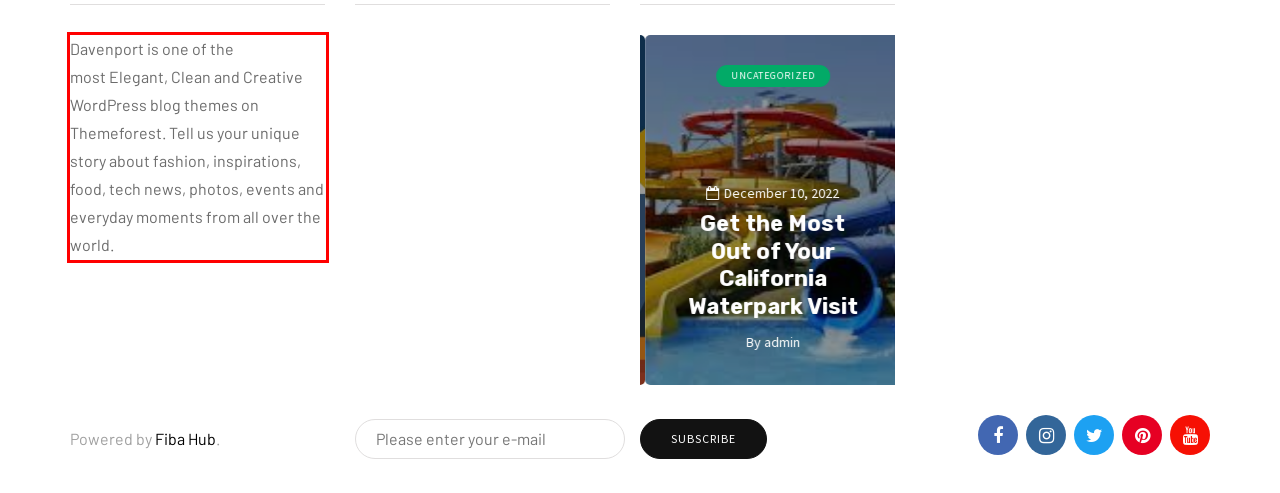Within the screenshot of the webpage, locate the red bounding box and use OCR to identify and provide the text content inside it.

Davenport is one of the most Elegant, Clean and Creative WordPress blog themes on Themeforest. Tell us your unique story about fashion, inspirations, food, tech news, photos, events and everyday moments from all over the world.